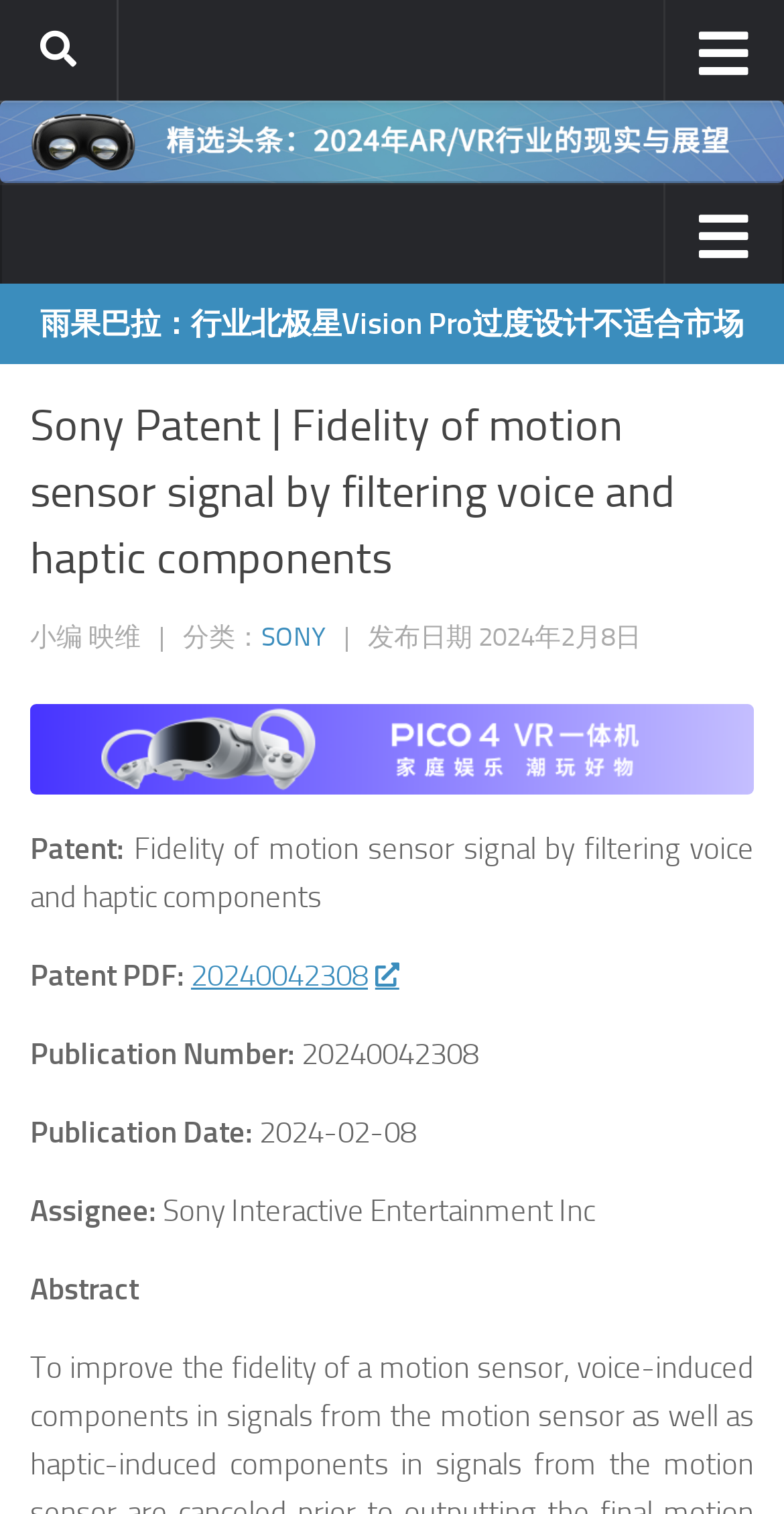Determine the bounding box coordinates in the format (top-left x, top-left y, bottom-right x, bottom-right y). Ensure all values are floating point numbers between 0 and 1. Identify the bounding box of the UI element described by: aircon service Central Coast

None